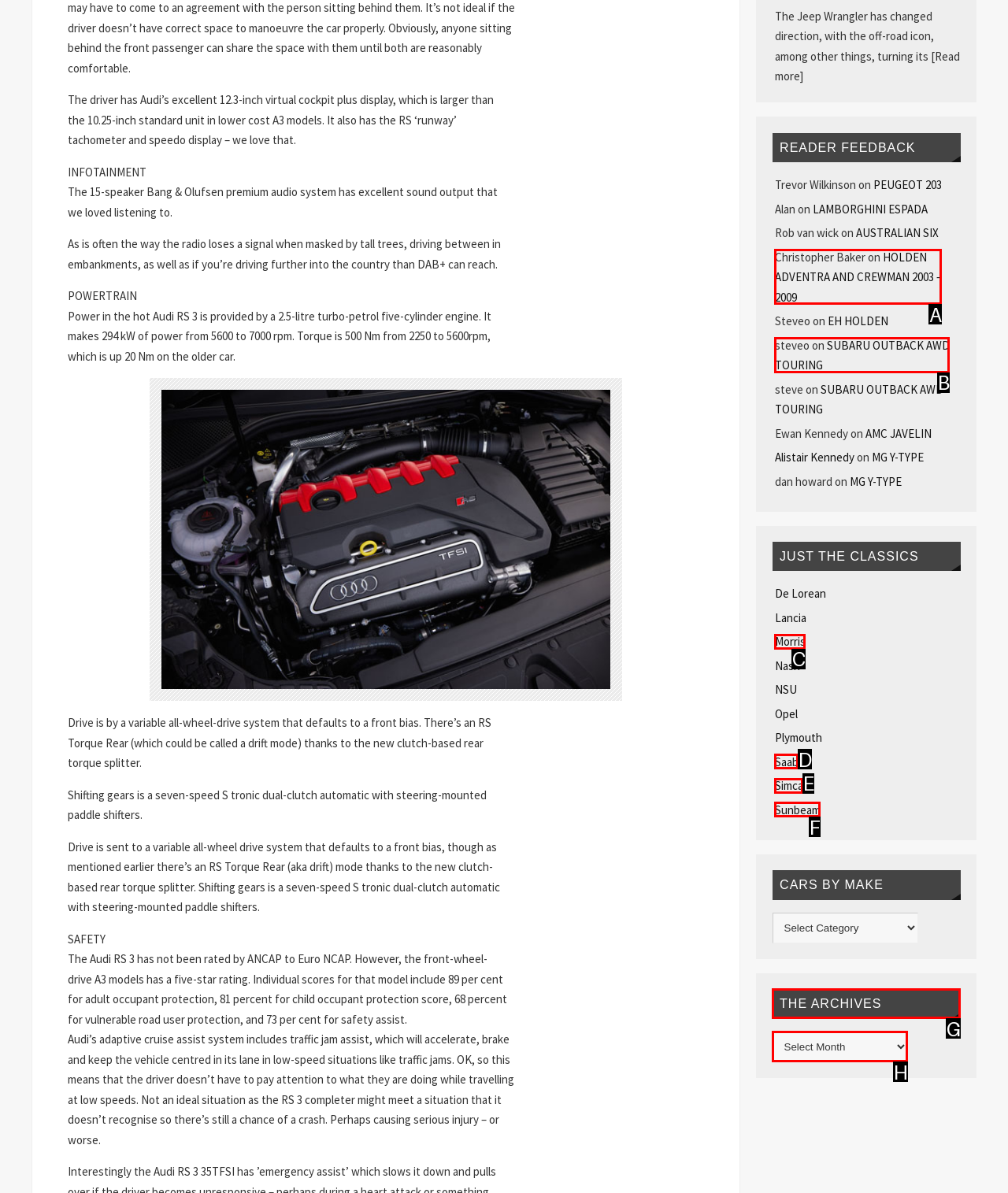Based on the choices marked in the screenshot, which letter represents the correct UI element to perform the task: Check the 'RECENT POSTS'?

None